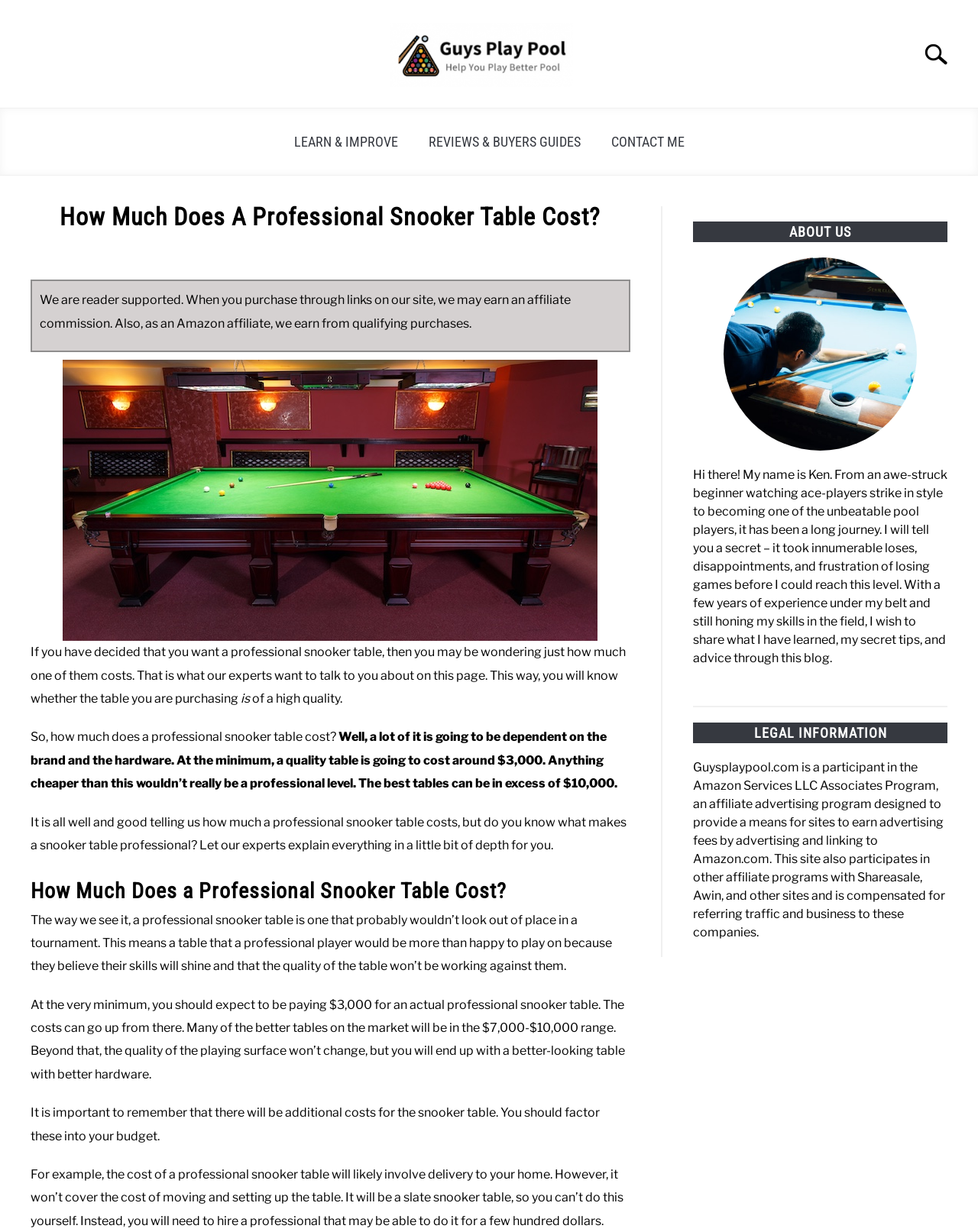Given the element description "Contact Me" in the screenshot, predict the bounding box coordinates of that UI element.

[0.609, 0.1, 0.715, 0.13]